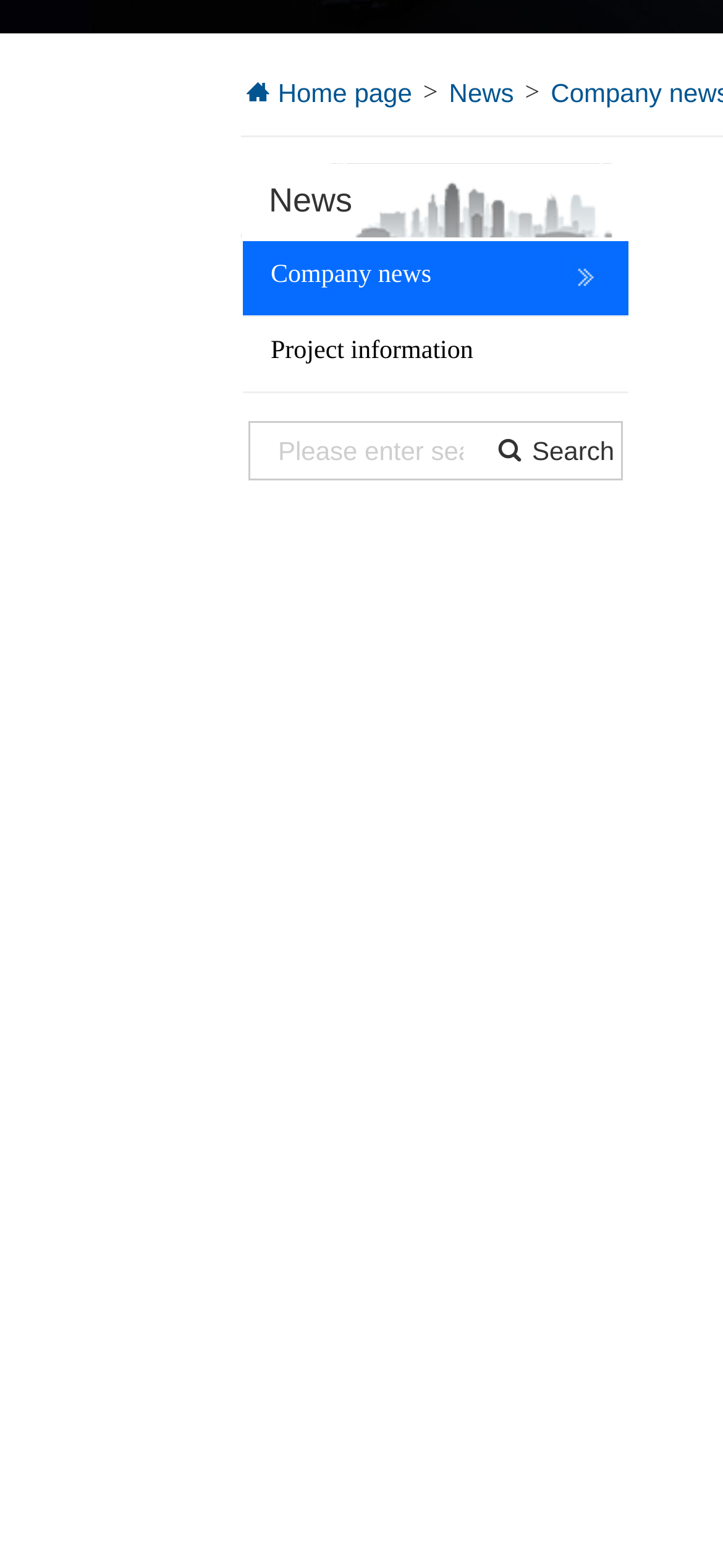Please predict the bounding box coordinates (top-left x, top-left y, bottom-right x, bottom-right y) for the UI element in the screenshot that fits the description: UBM Podcasts

None